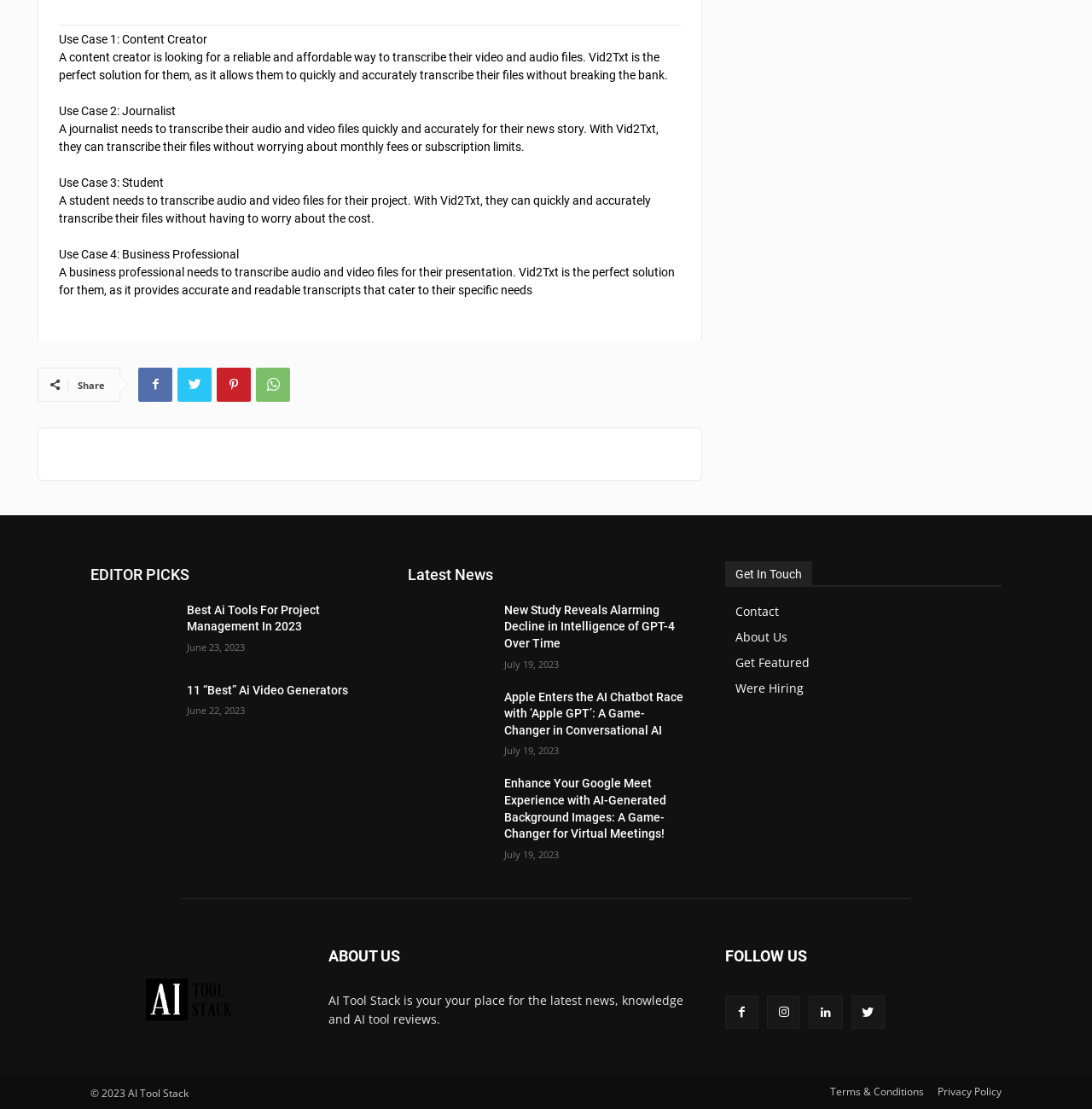What is the purpose of Vid2Txt for a content creator?
Based on the image, give a one-word or short phrase answer.

Transcribe video and audio files